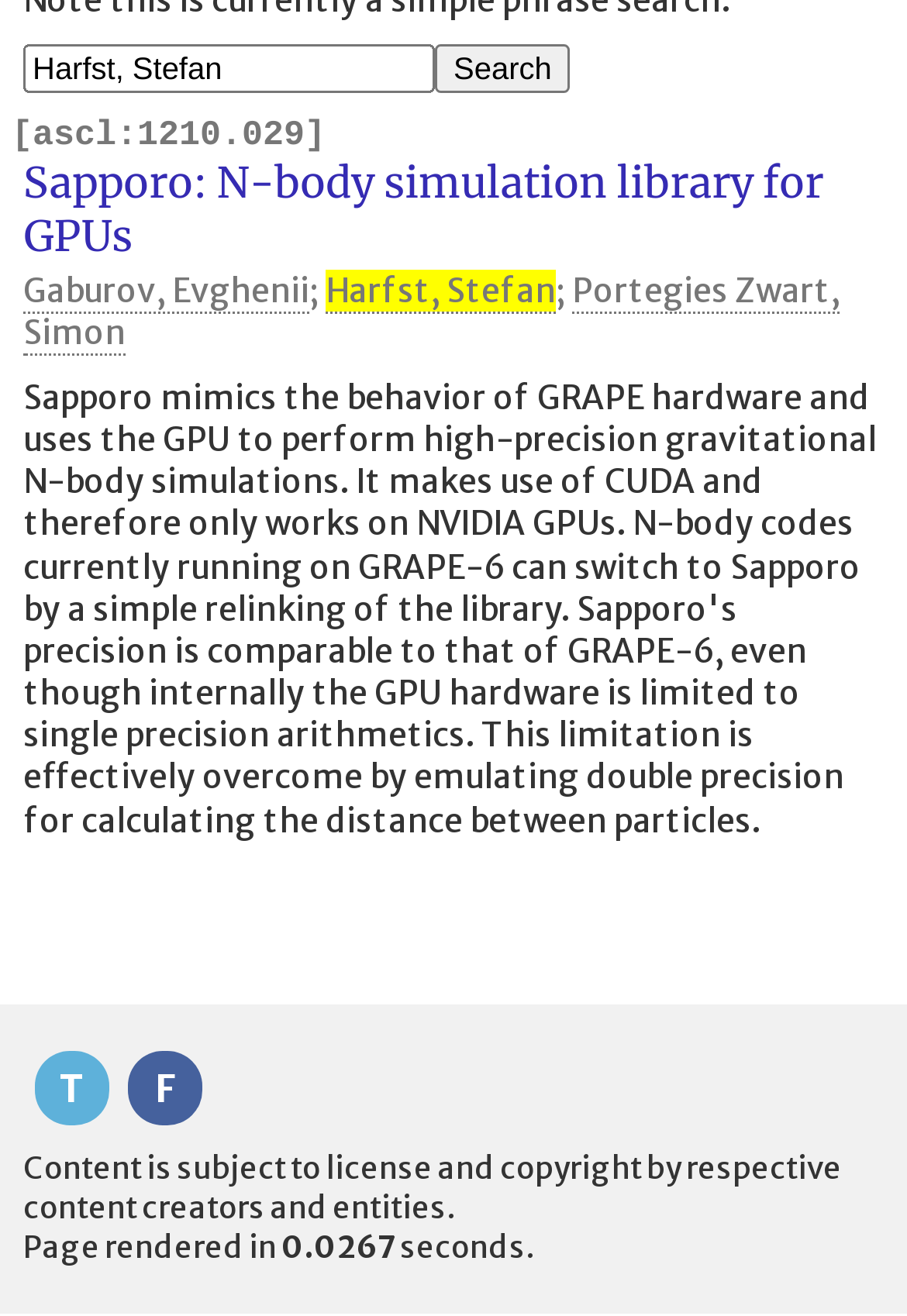Identify the bounding box for the UI element specified in this description: "name="mysubmit" value="Search"". The coordinates must be four float numbers between 0 and 1, formatted as [left, top, right, bottom].

[0.479, 0.033, 0.629, 0.07]